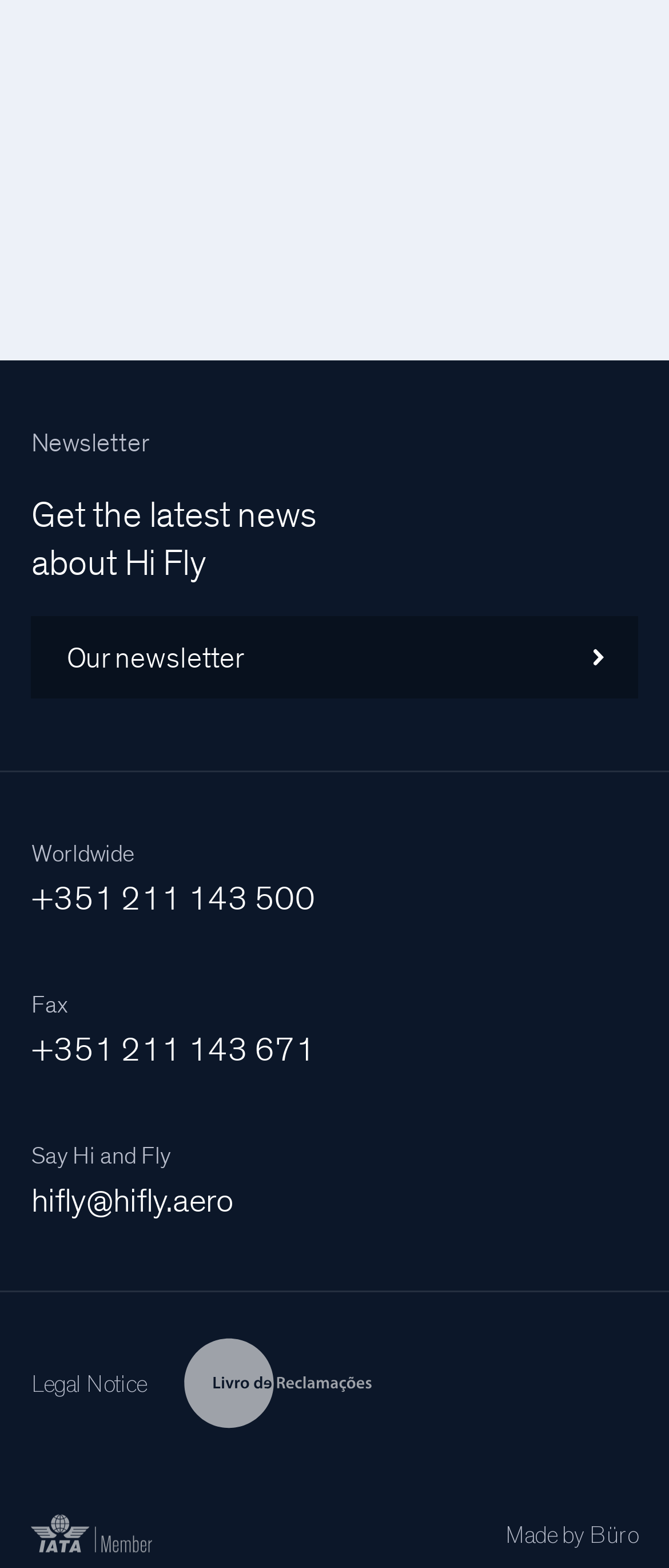Could you specify the bounding box coordinates for the clickable section to complete the following instruction: "Call Hi Fly"?

[0.047, 0.515, 0.471, 0.537]